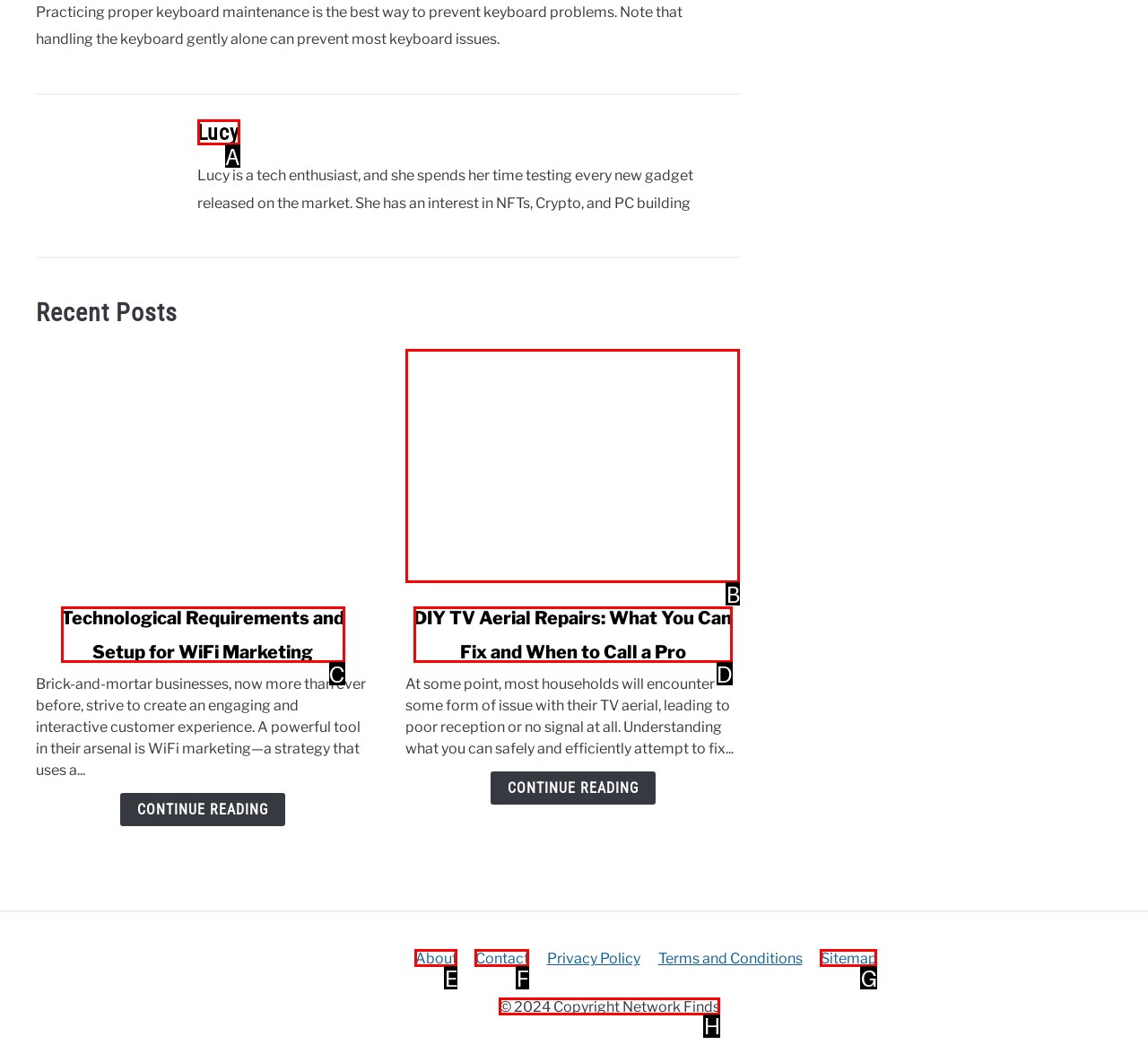Please indicate which HTML element to click in order to fulfill the following task: check Sustainable Energy First Respond with the letter of the chosen option.

None